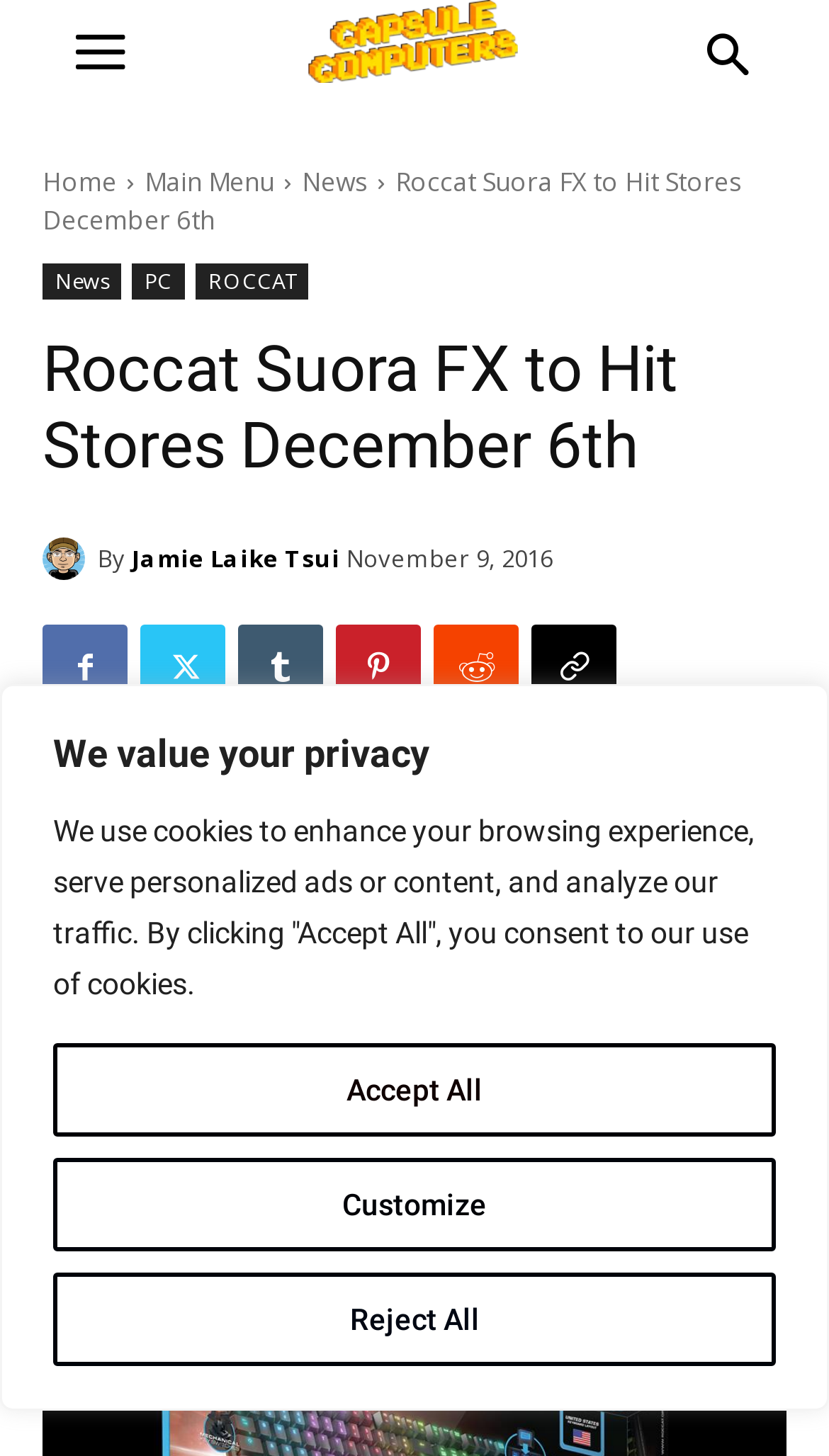Locate the bounding box coordinates of the segment that needs to be clicked to meet this instruction: "Visit the 'News' section".

[0.364, 0.112, 0.444, 0.137]